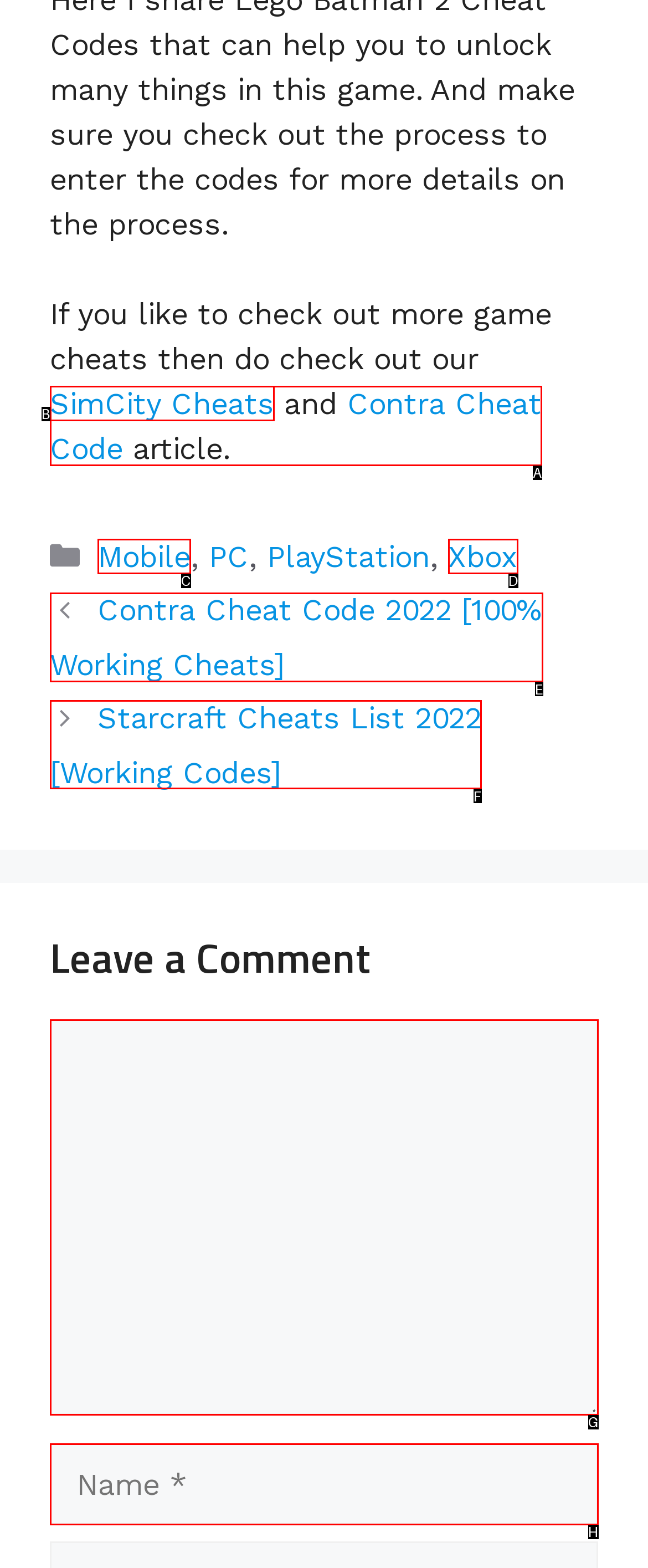Select the appropriate HTML element to click for the following task: Read Contra Cheat Code 2022 article
Answer with the letter of the selected option from the given choices directly.

E